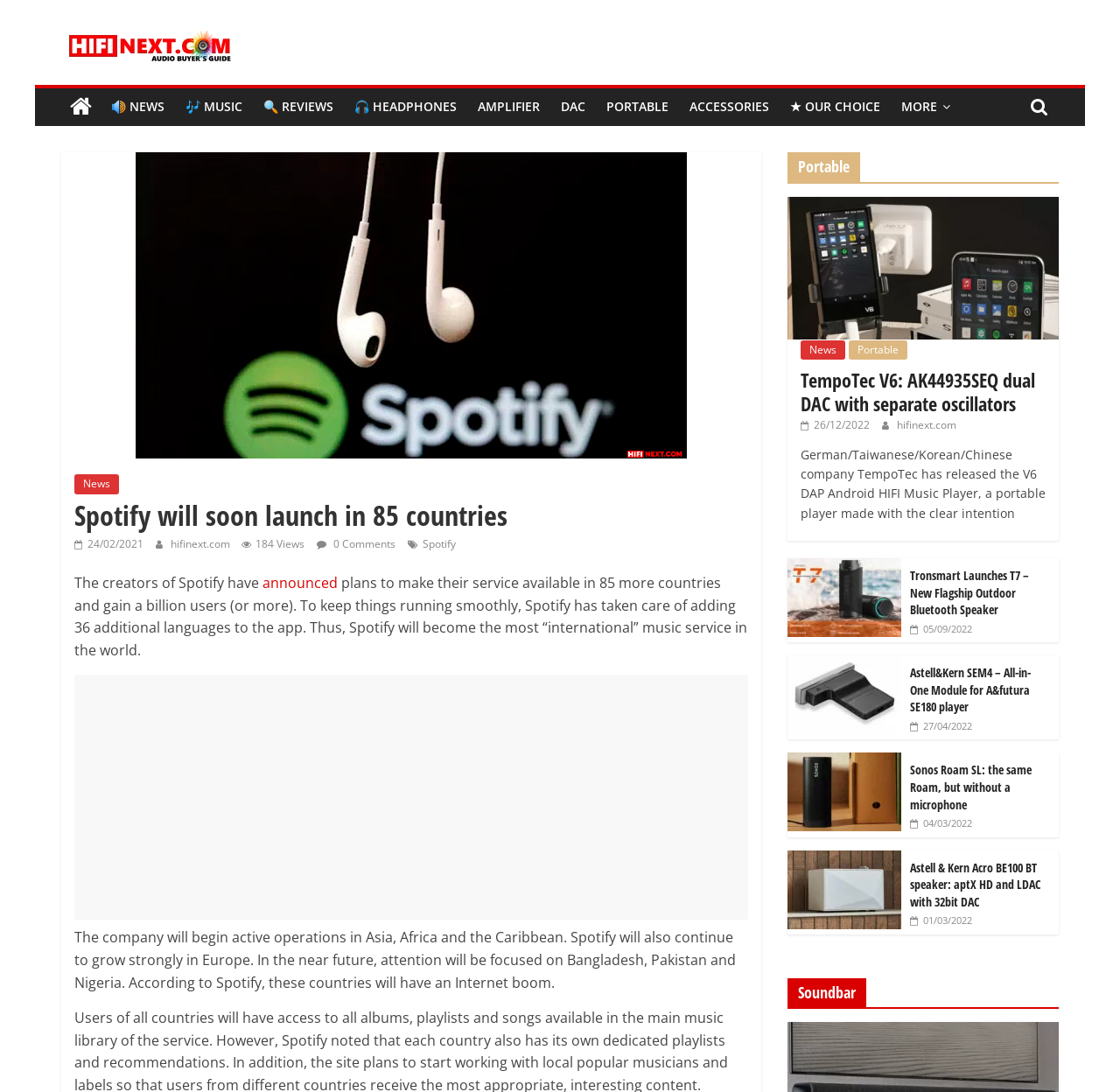Use the details in the image to answer the question thoroughly: 
What is the name of the website?

The name of the website can be found in the top-left corner of the webpage, where it says 'Hifinext' with an image of a logo next to it.